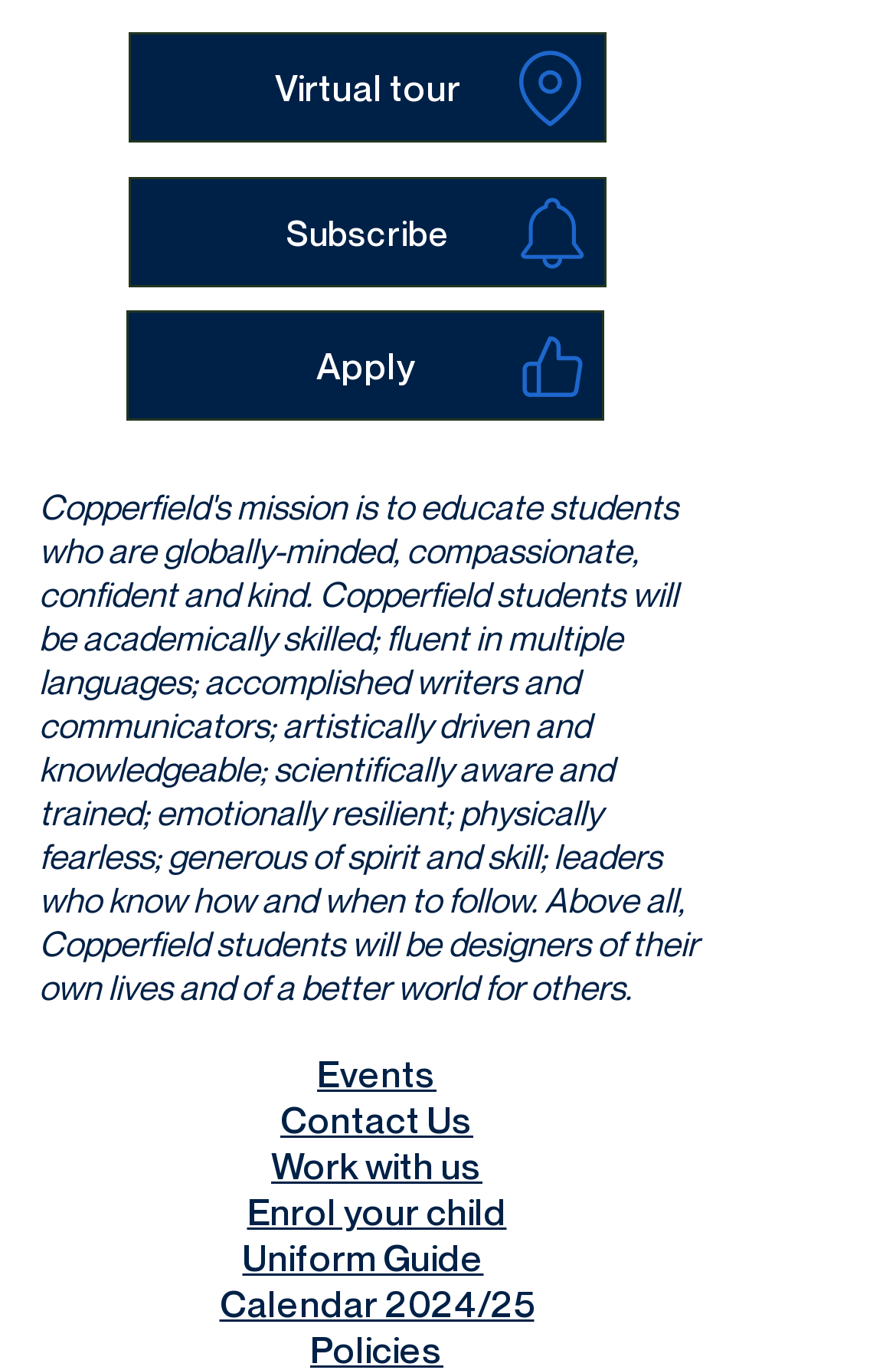Find the bounding box coordinates for the HTML element specified by: "Enrol your child".

[0.276, 0.867, 0.565, 0.901]